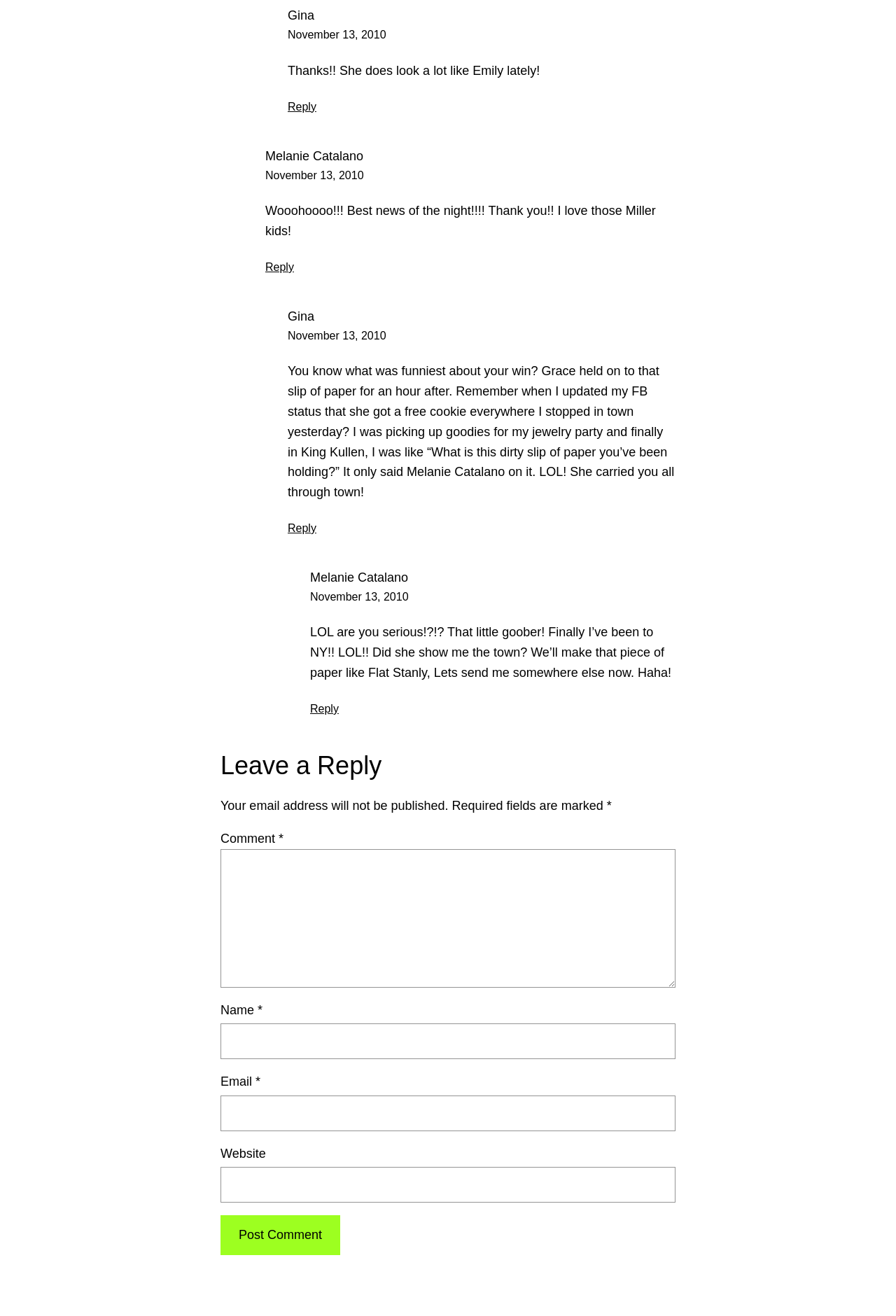Determine the bounding box coordinates for the element that should be clicked to follow this instruction: "Enter your email". The coordinates should be given as four float numbers between 0 and 1, in the format [left, top, right, bottom].

[0.246, 0.832, 0.754, 0.859]